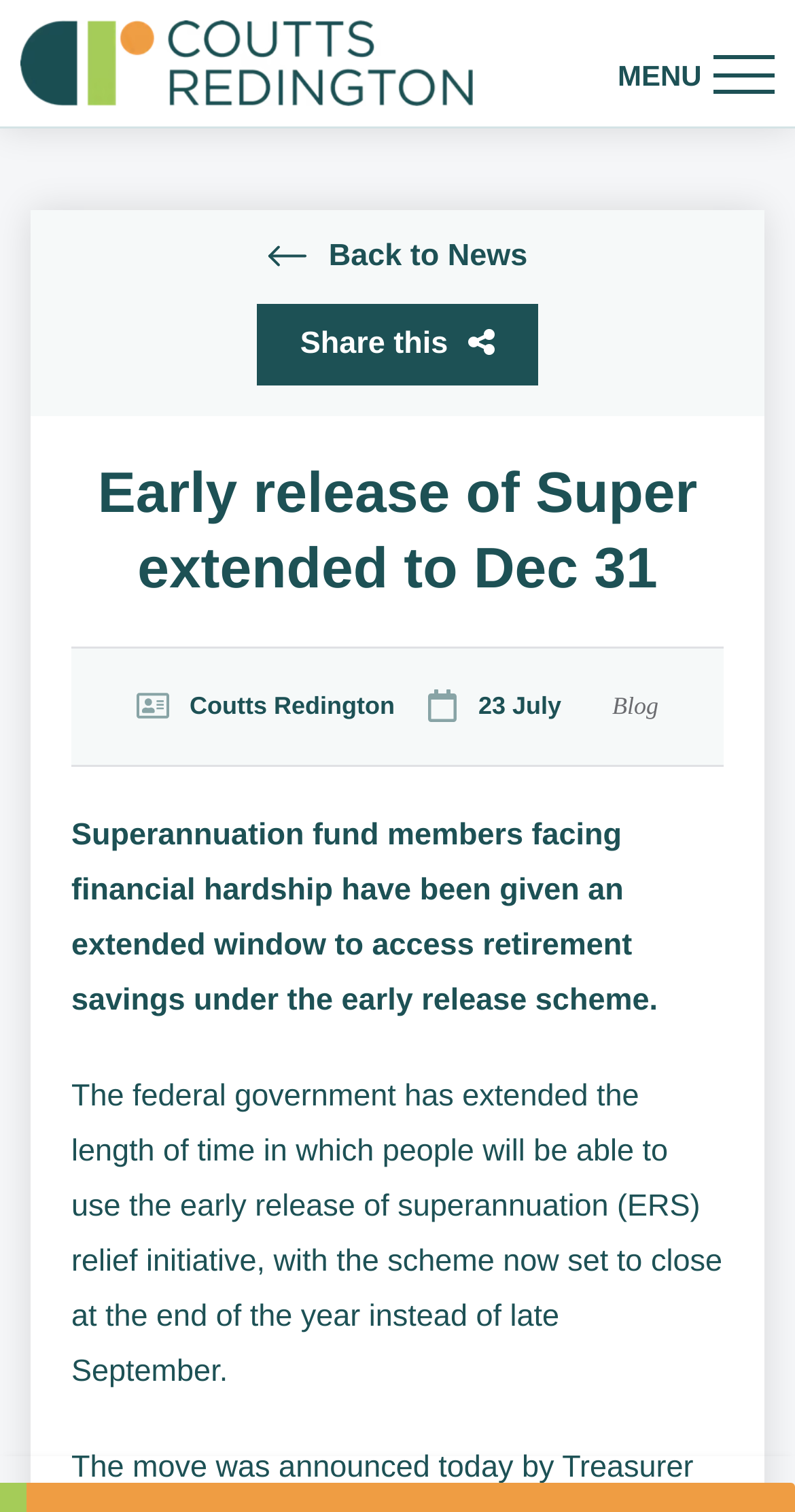When was the article published?
Please provide a comprehensive answer based on the details in the screenshot.

I found the publication date by looking at the middle of the webpage, where I saw a time element with the text '23 July'. This indicates that the article was published on 23 July.